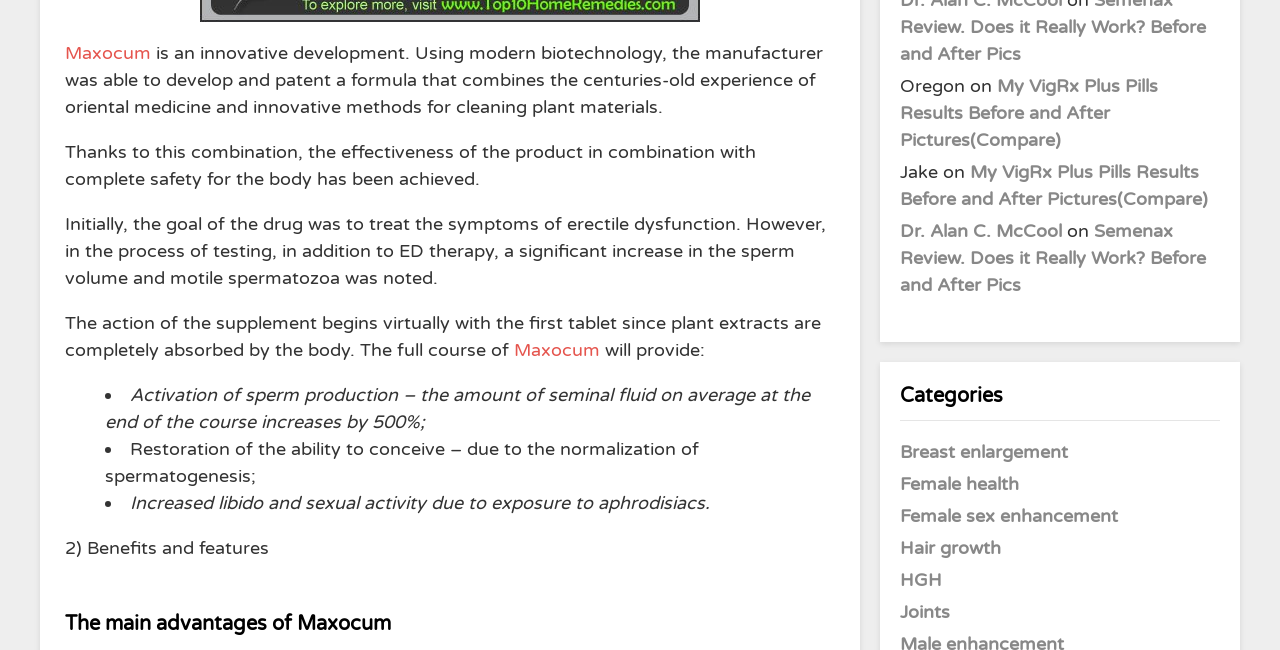Identify the bounding box for the UI element specified in this description: "Dr. Alan C. McCool". The coordinates must be four float numbers between 0 and 1, formatted as [left, top, right, bottom].

[0.703, 0.338, 0.83, 0.372]